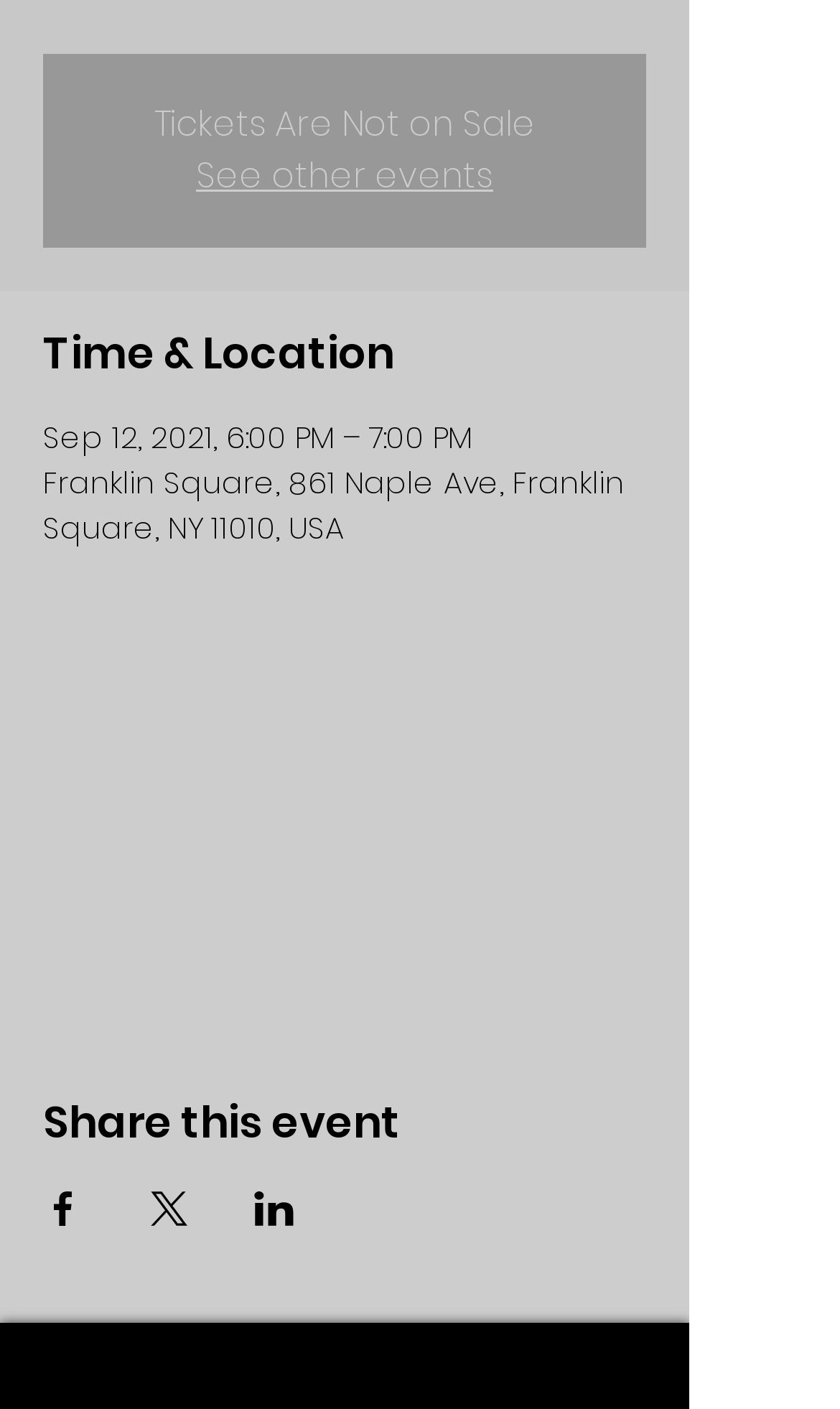What is the event time?
Offer a detailed and full explanation in response to the question.

I found the event time by looking at the 'Time & Location' section, where it says 'Sep 12, 2021, 6:00 PM – 7:00 PM'.